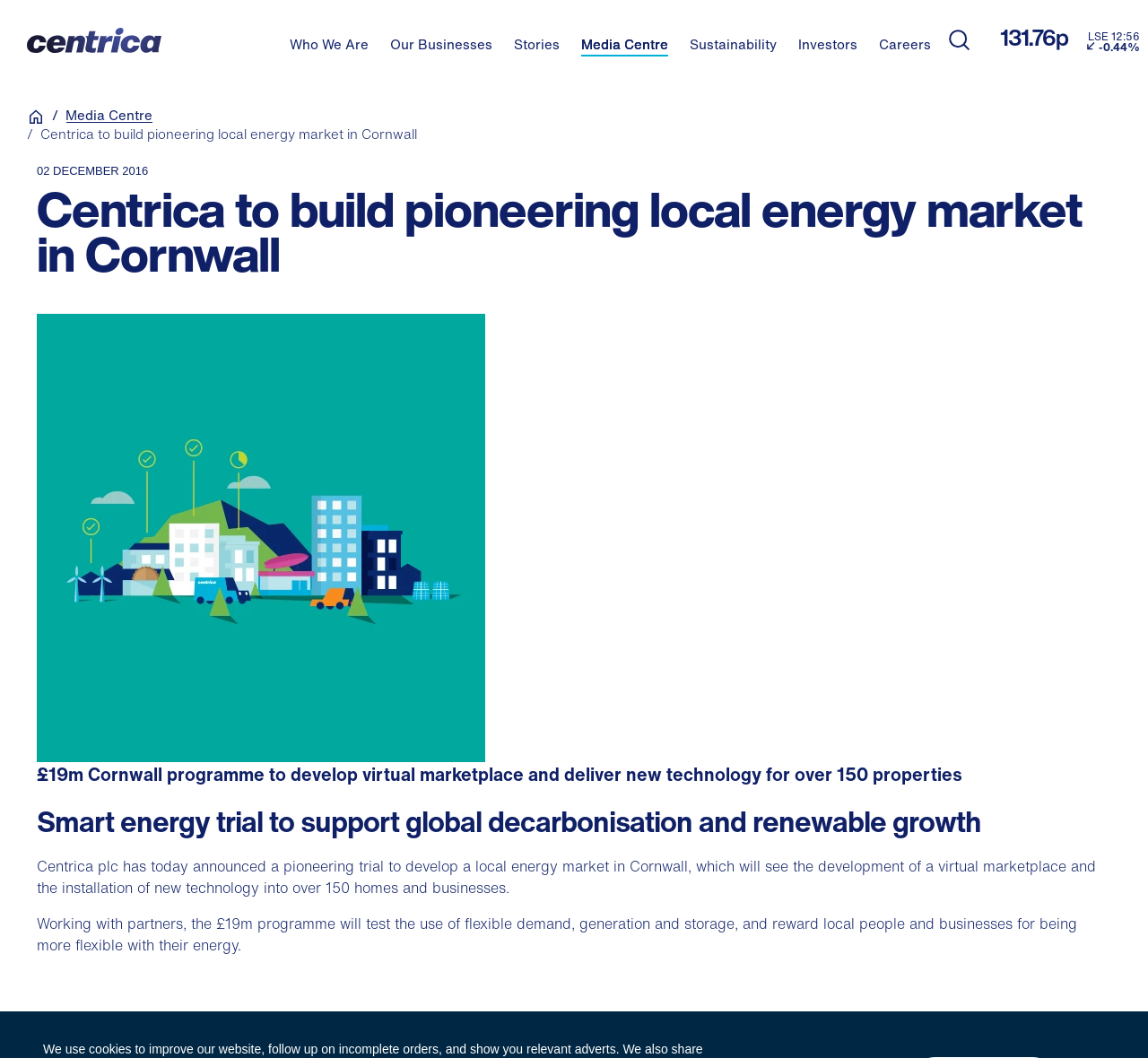Determine the bounding box coordinates of the region to click in order to accomplish the following instruction: "Click on the Centrica link". Provide the coordinates as four float numbers between 0 and 1, specifically [left, top, right, bottom].

[0.023, 0.026, 0.243, 0.05]